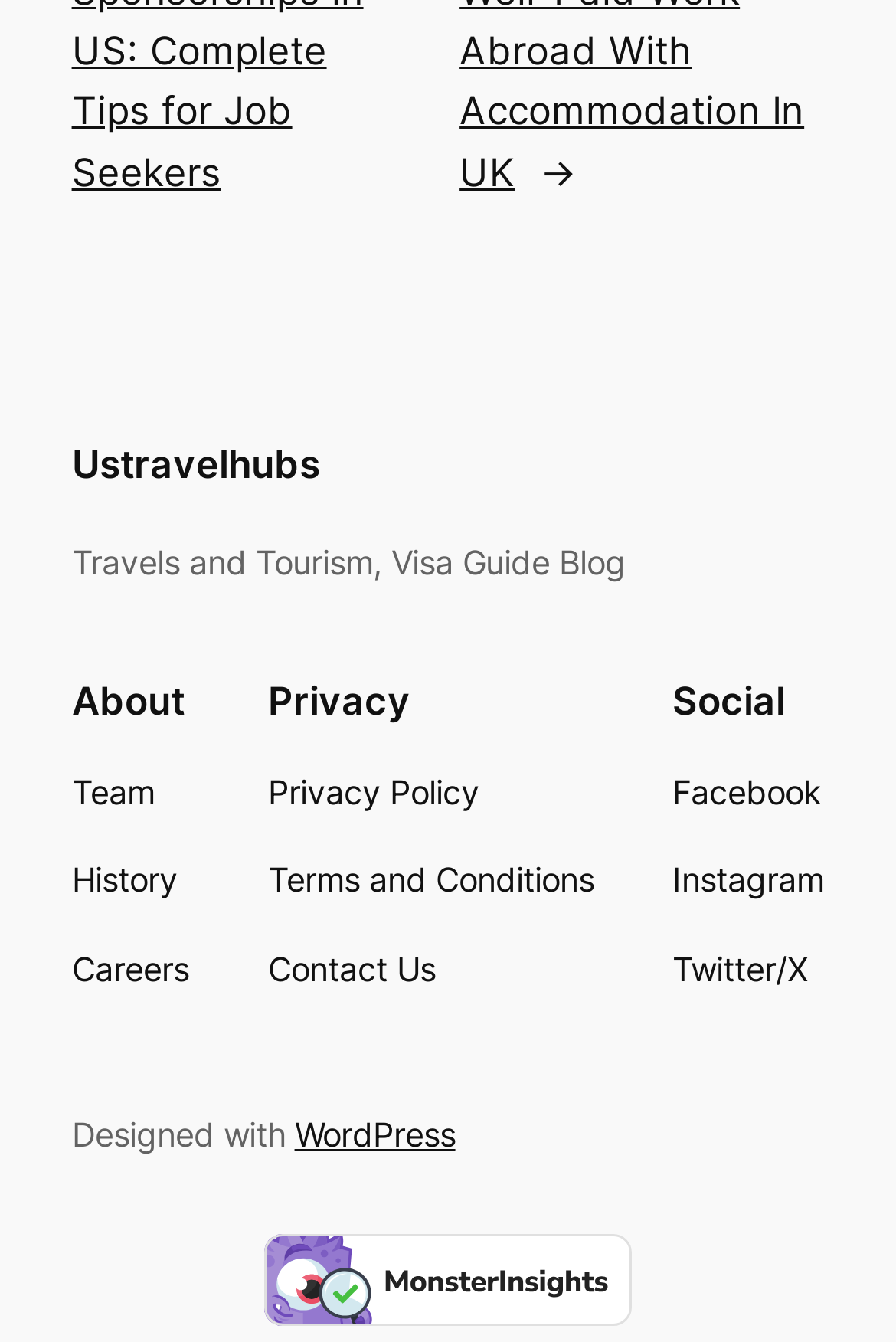Based on the element description: "History", identify the UI element and provide its bounding box coordinates. Use four float numbers between 0 and 1, [left, top, right, bottom].

[0.08, 0.637, 0.198, 0.676]